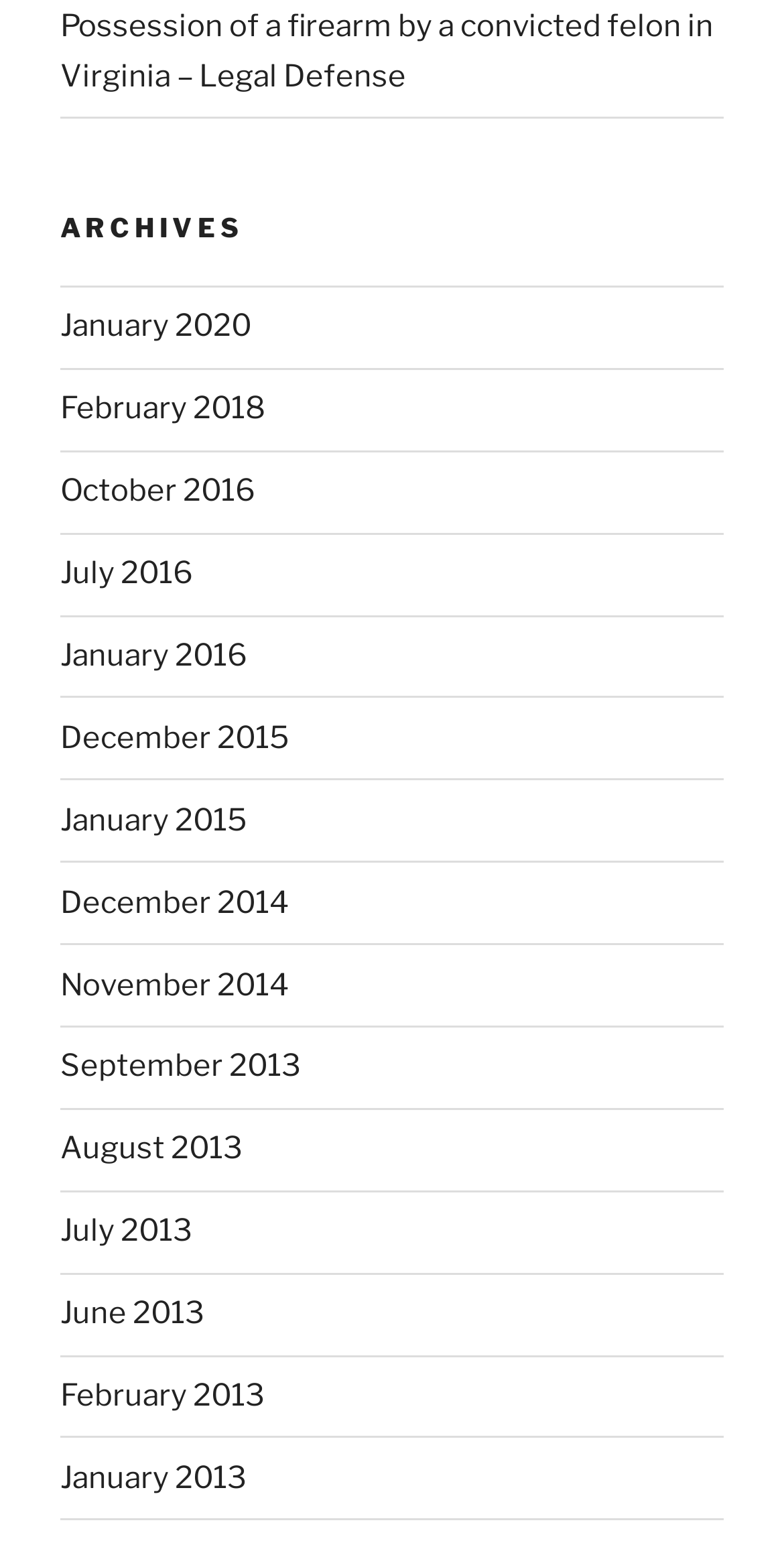Predict the bounding box of the UI element based on this description: "June 2013".

[0.077, 0.841, 0.262, 0.864]